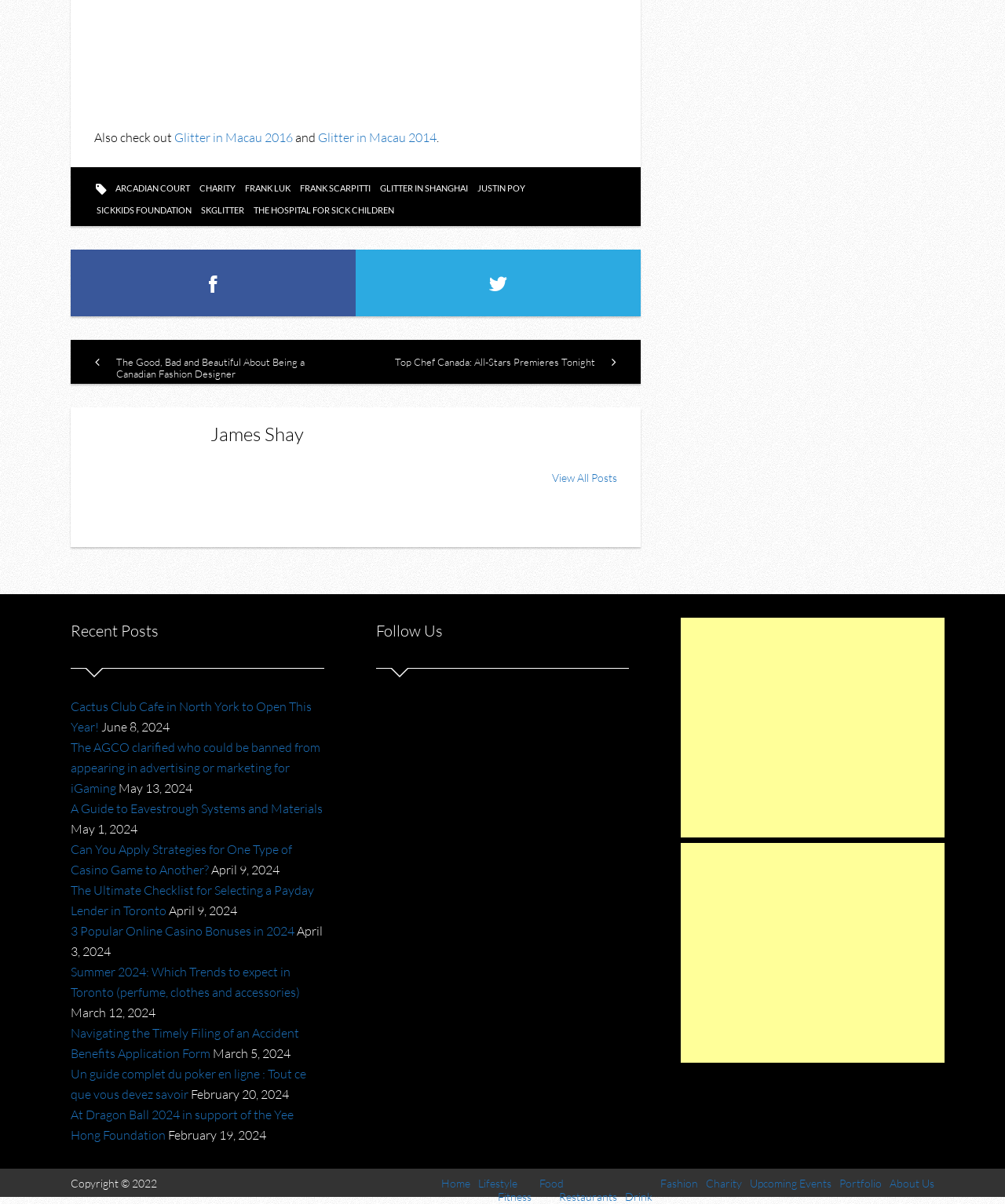Please answer the following question as detailed as possible based on the image: 
What is the category of the link 'Cactus Club Cafe in North York to Open This Year!'?

I found the link 'Cactus Club Cafe in North York to Open This Year!' and noticed that it is related to a cafe opening, which falls under the category of Lifestyle.